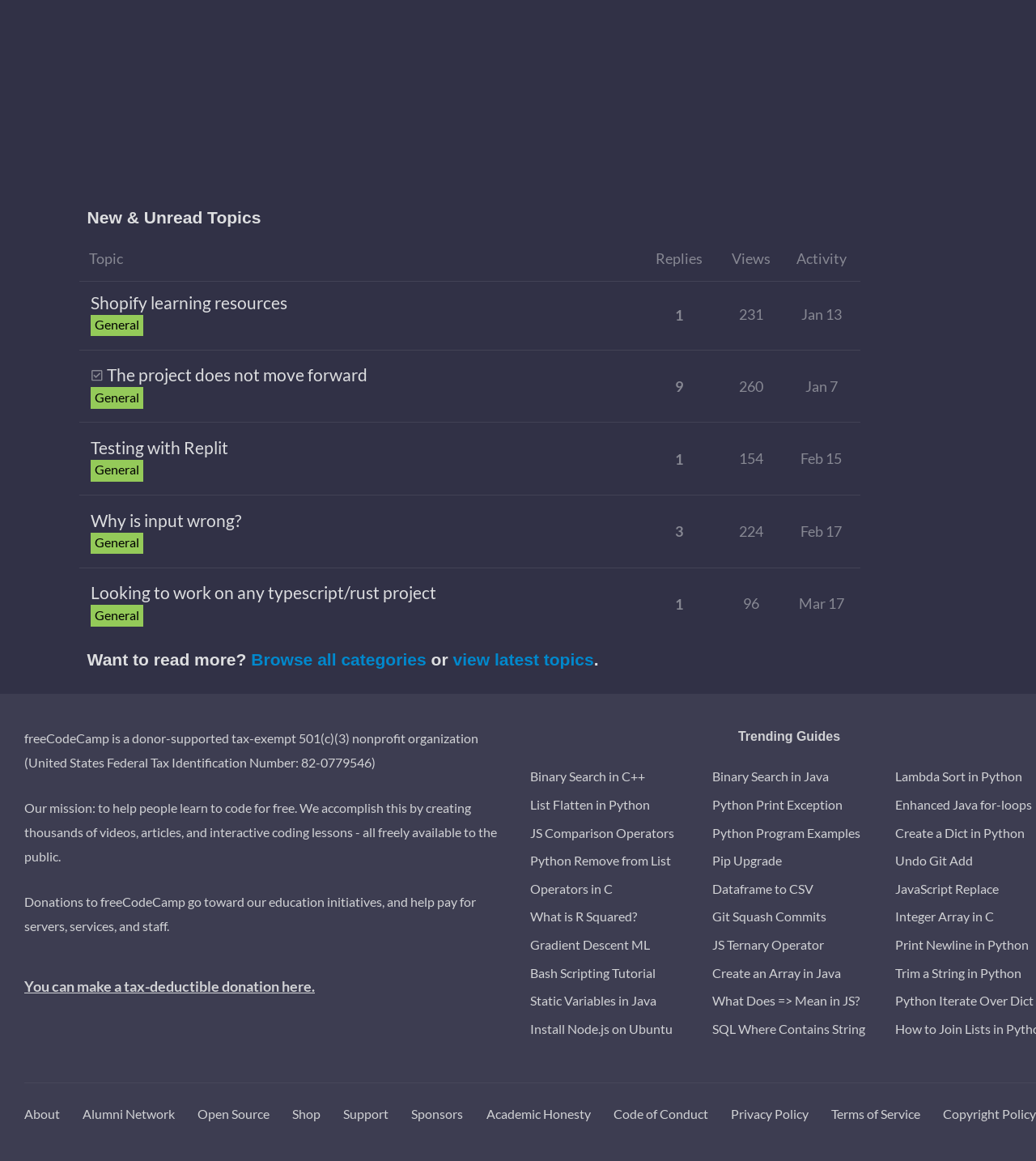Provide a brief response to the question below using a single word or phrase: 
What is the title of the first topic?

Shopify learning resources